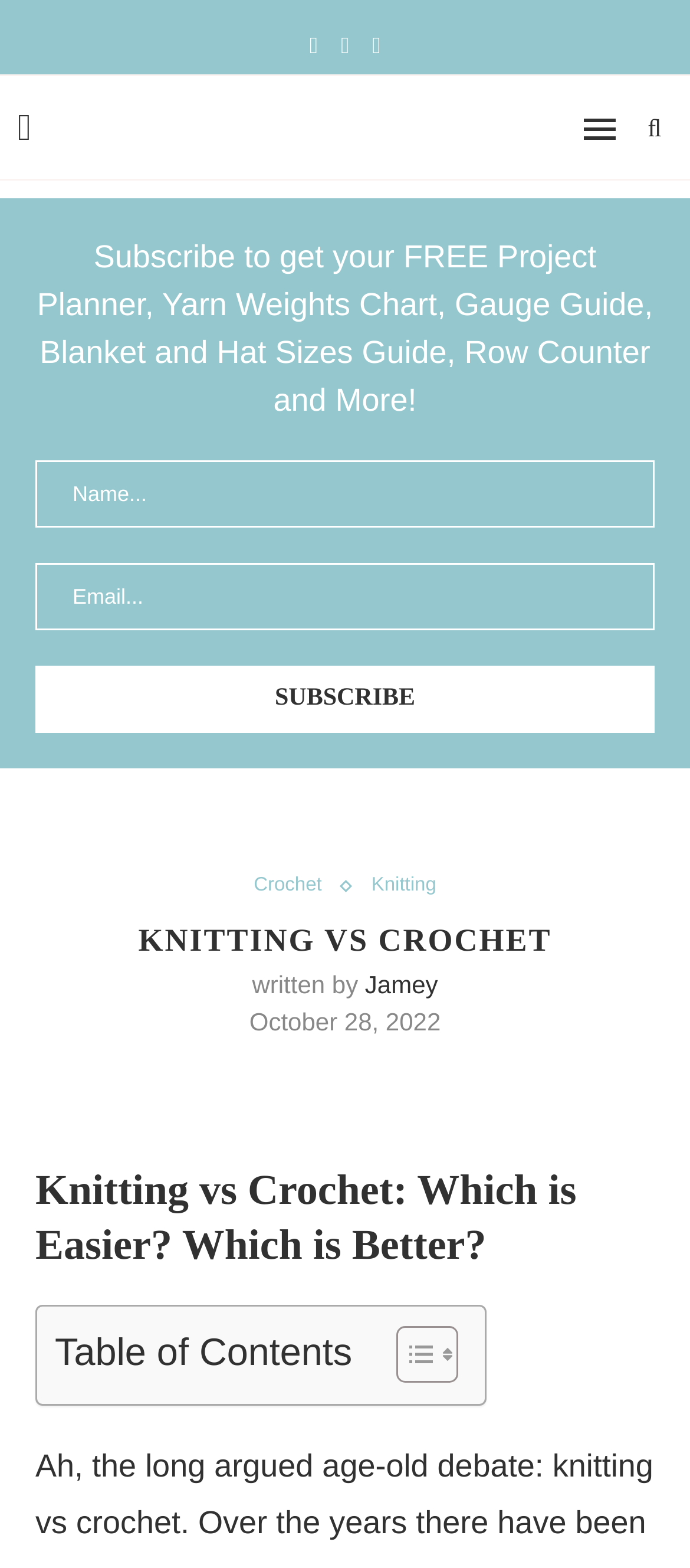For the given element description BuddyPress.org, determine the bounding box coordinates of the UI element. The coordinates should follow the format (top-left x, top-left y, bottom-right x, bottom-right y) and be within the range of 0 to 1.

None